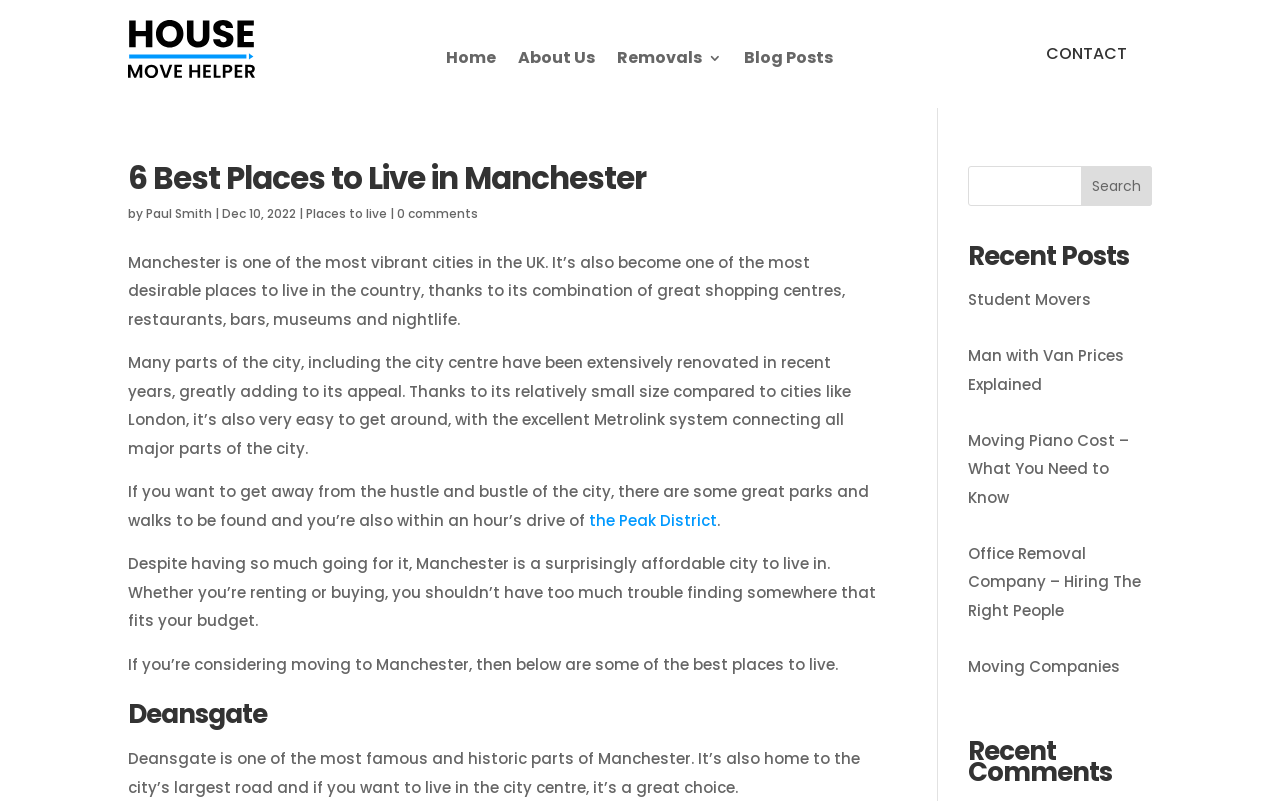Write a detailed summary of the webpage.

The webpage is about the best places to live in Manchester, a vibrant city in the UK. At the top, there is a navigation menu with links to "Home", "About Us", "Blog Posts", and "CONTACT". Below the navigation menu, there is a heading that reads "6 Best Places to Live in Manchester" followed by the author's name, "Paul Smith", and the date "Dec 10, 2022".

The main content of the webpage is divided into several sections. The first section introduces Manchester as a desirable place to live, highlighting its great shopping centers, restaurants, bars, museums, and nightlife. The text also mentions the city's renovation and its easy transportation system.

The next section discusses the affordability of living in Manchester, stating that it's a surprisingly affordable city to live in, whether renting or buying. This section is followed by a heading that reads "If you’re considering moving to Manchester, then below are some of the best places to live."

The webpage then lists several places to live in Manchester, starting with Deansgate, which is described as one of the most famous and historic parts of Manchester. The text provides a brief overview of Deansgate, stating that it's a great choice for those who want to live in the city center.

On the right side of the webpage, there is a search bar with a "Search" button. Below the search bar, there is a section titled "Recent Posts" that lists several links to blog posts, including "Student Movers", "Man with Van Prices Explained", and "Moving Companies".

There are also several images on the webpage, including a logo at the top left corner and an image below the navigation menu.